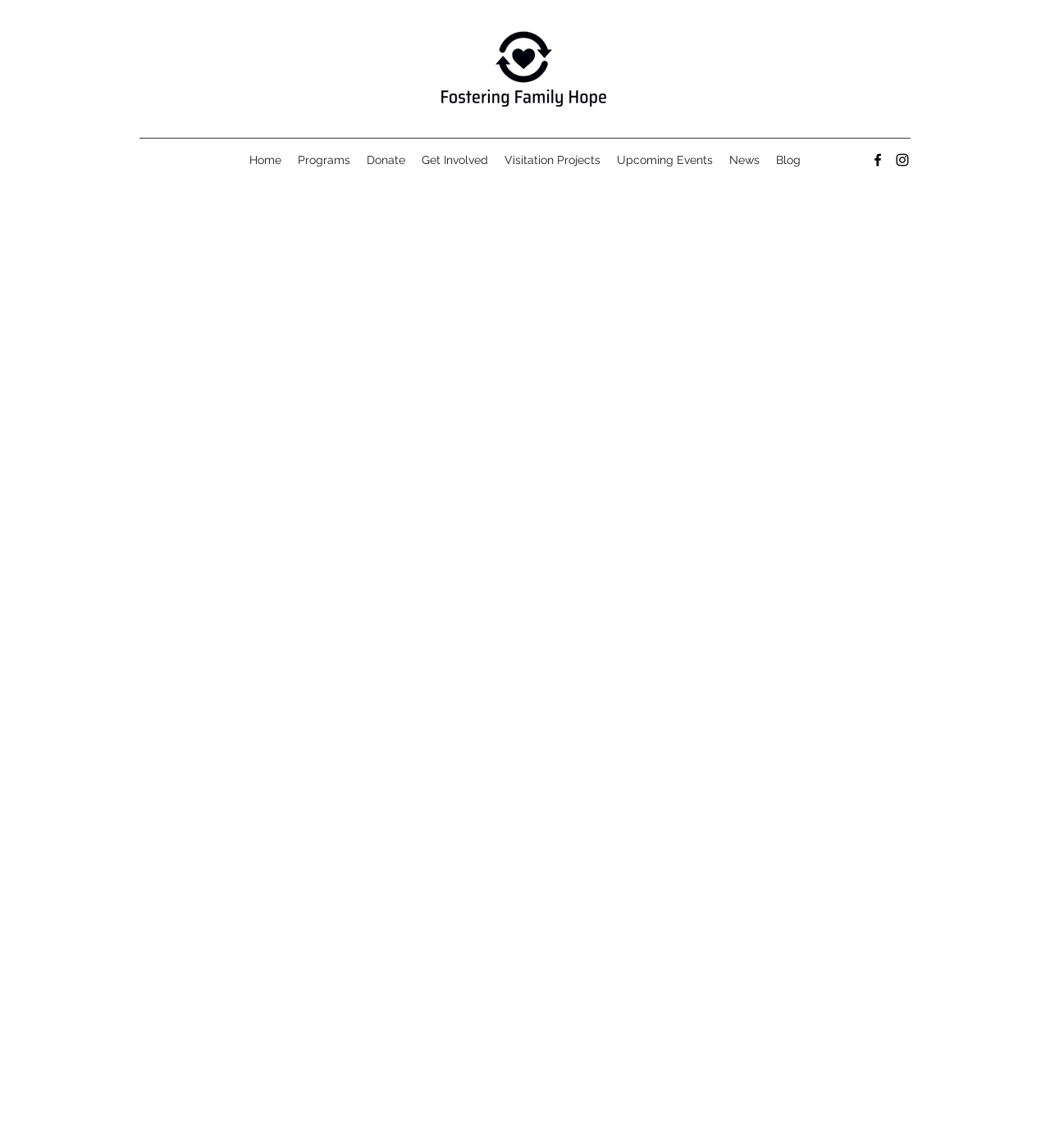Pinpoint the bounding box coordinates of the clickable element needed to complete the instruction: "Learn about Programs". The coordinates should be provided as four float numbers between 0 and 1: [left, top, right, bottom].

[0.276, 0.129, 0.341, 0.15]